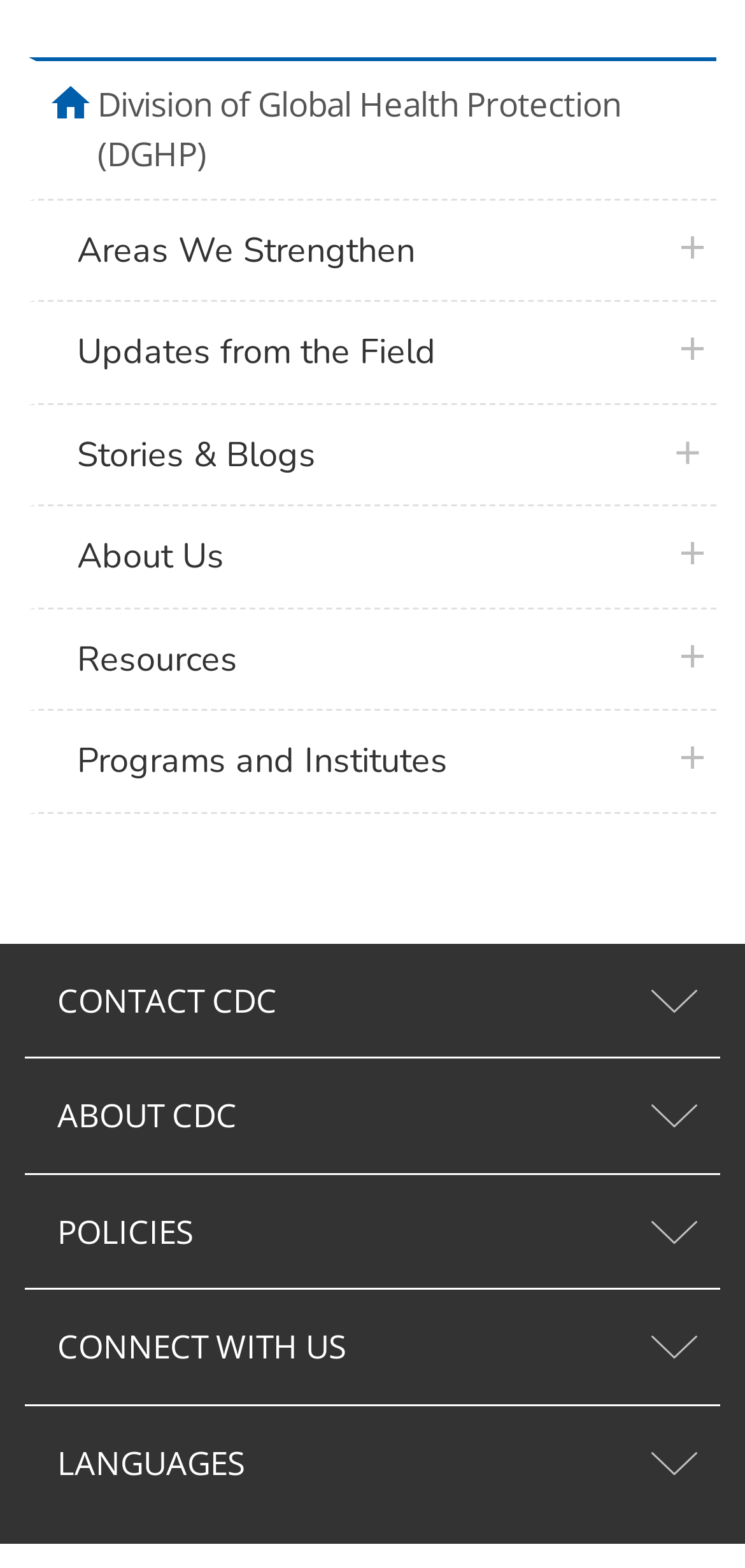Can you provide the bounding box coordinates for the element that should be clicked to implement the instruction: "learn at Learning Center"?

None